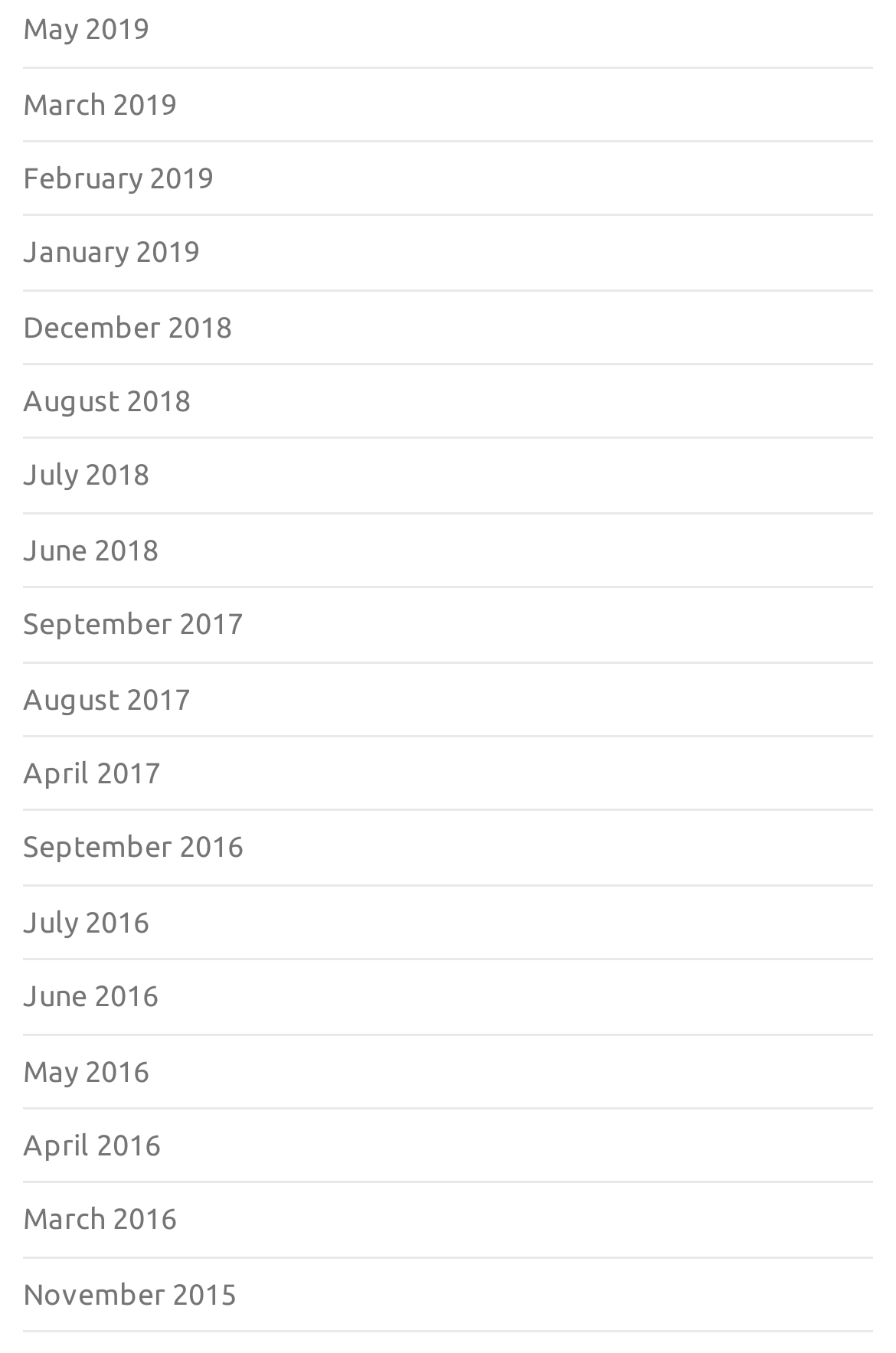Find the bounding box coordinates of the area that needs to be clicked in order to achieve the following instruction: "view April 2016". The coordinates should be specified as four float numbers between 0 and 1, i.e., [left, top, right, bottom].

[0.026, 0.834, 0.179, 0.857]